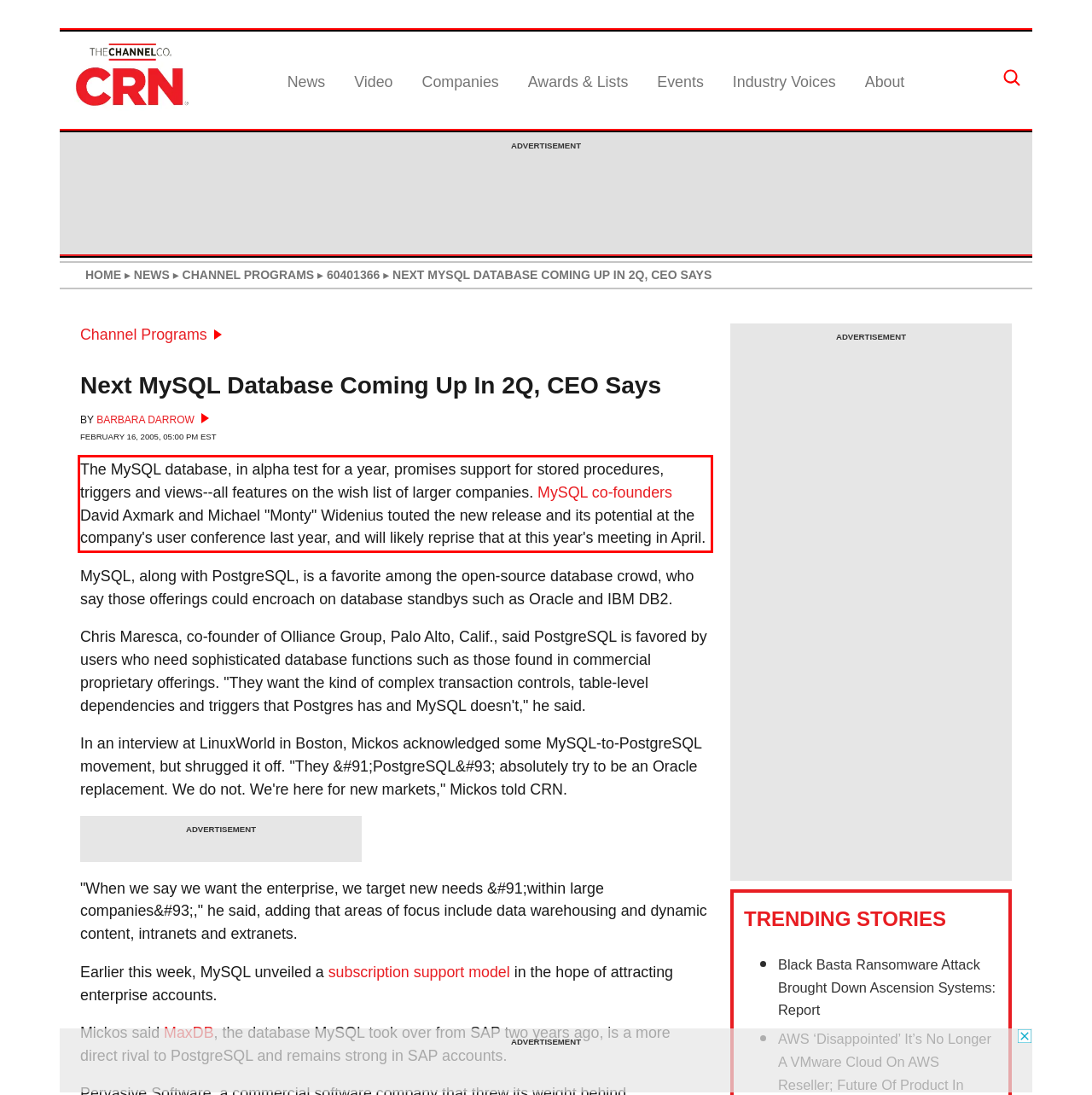Examine the screenshot of the webpage, locate the red bounding box, and generate the text contained within it.

The MySQL database, in alpha test for a year, promises support for stored procedures, triggers and views--all features on the wish list of larger companies. MySQL co-founders David Axmark and Michael "Monty" Widenius touted the new release and its potential at the company's user conference last year, and will likely reprise that at this year's meeting in April.